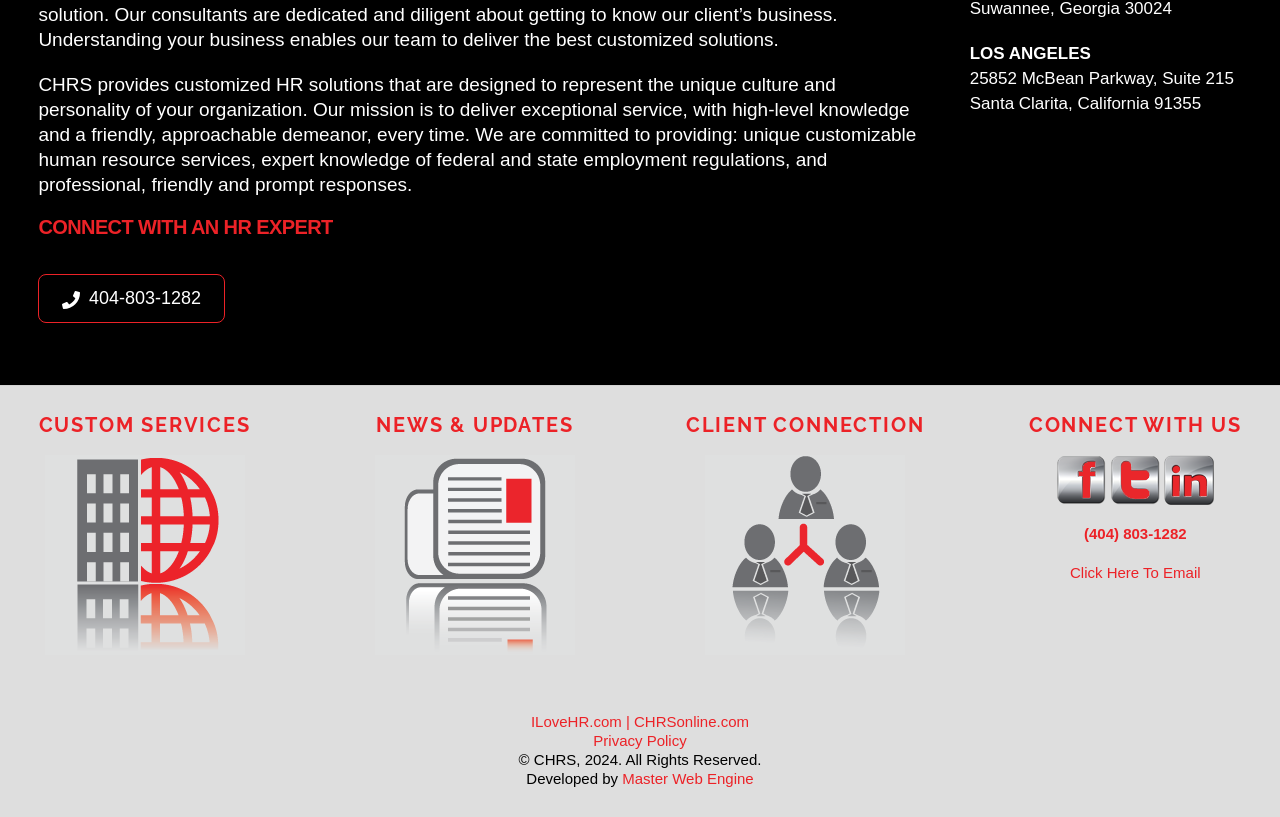Determine the bounding box for the UI element that matches this description: "Click Here To Email".

[0.836, 0.691, 0.938, 0.712]